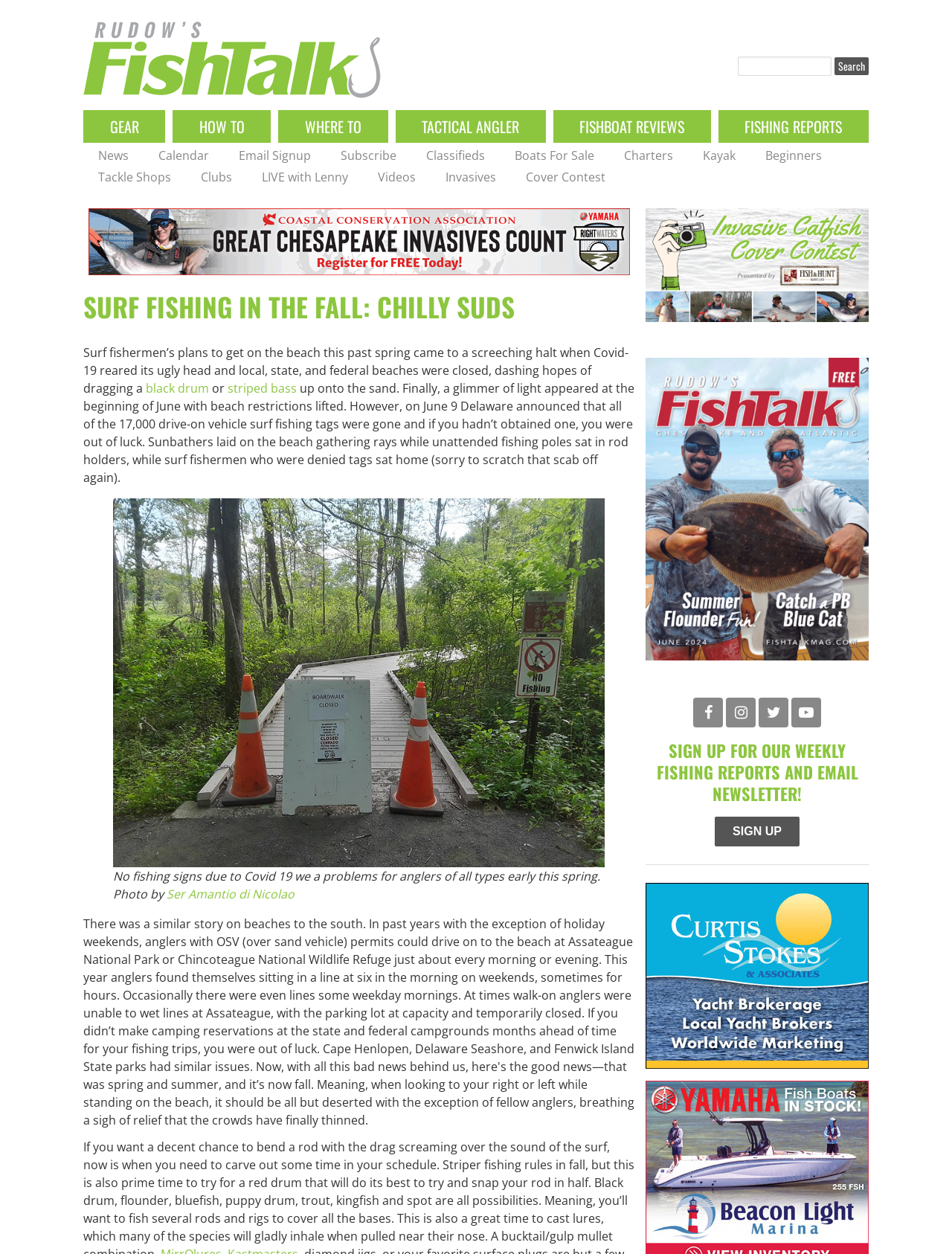Please determine the heading text of this webpage.

SURF FISHING IN THE FALL: CHILLY SUDS